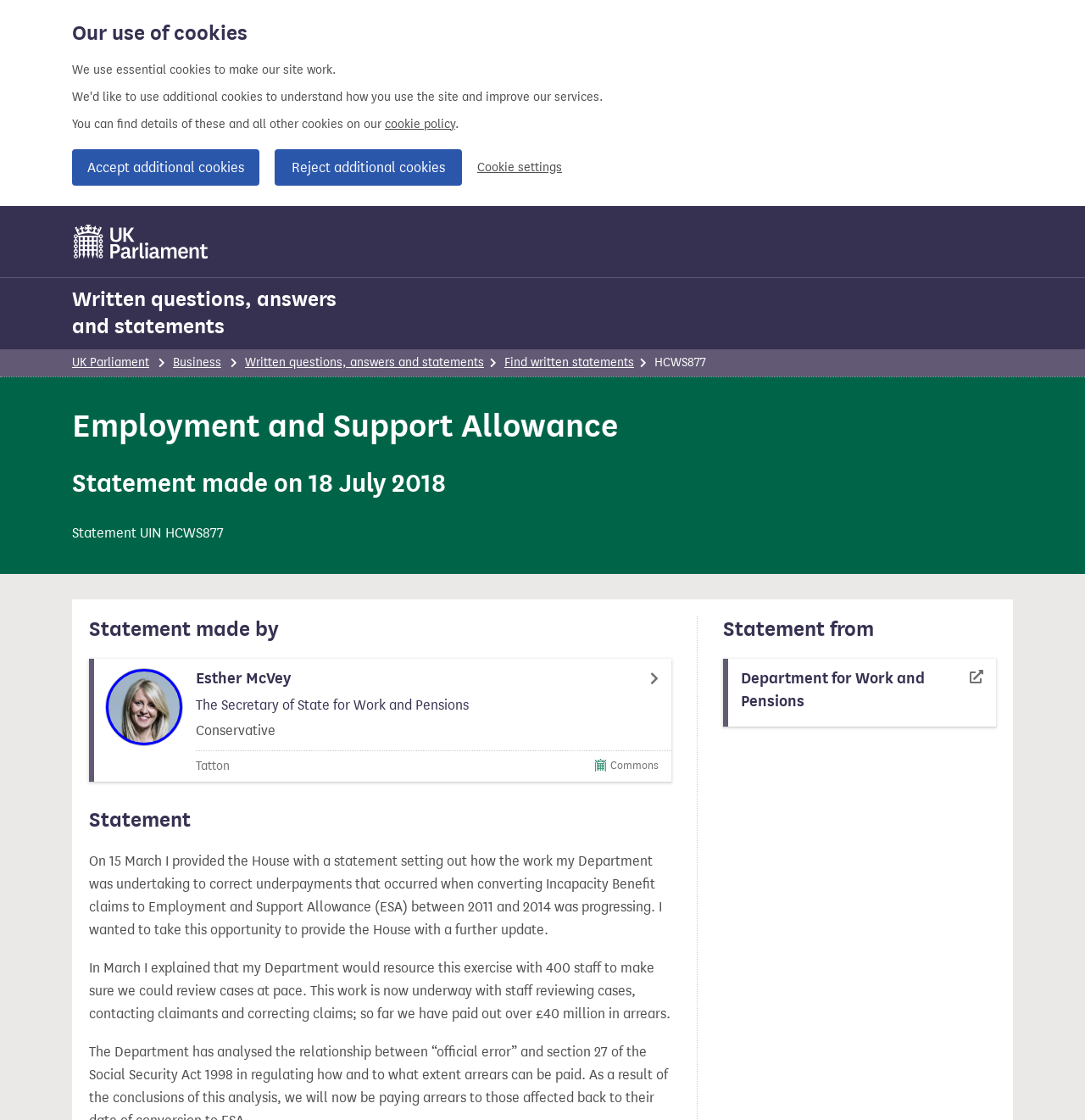Please indicate the bounding box coordinates of the element's region to be clicked to achieve the instruction: "Go to UK Parliament homepage". Provide the coordinates as four float numbers between 0 and 1, i.e., [left, top, right, bottom].

[0.066, 0.199, 0.194, 0.233]